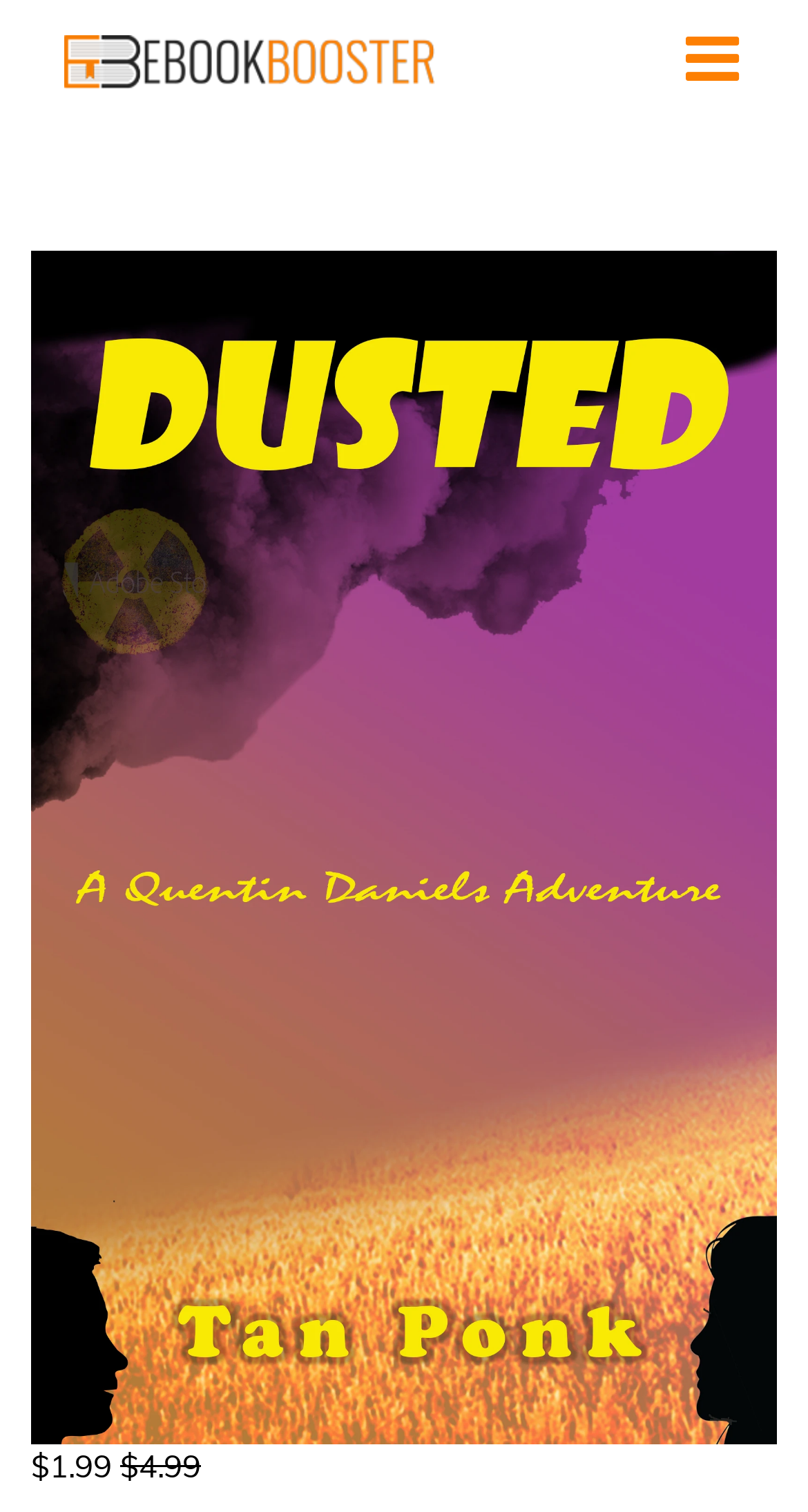Is the navigation menu expanded?
With the help of the image, please provide a detailed response to the question.

The navigation menu is not expanded because the button 'Toggle navigation' has an attribute 'expanded' set to 'False', indicating that the menu is currently collapsed.